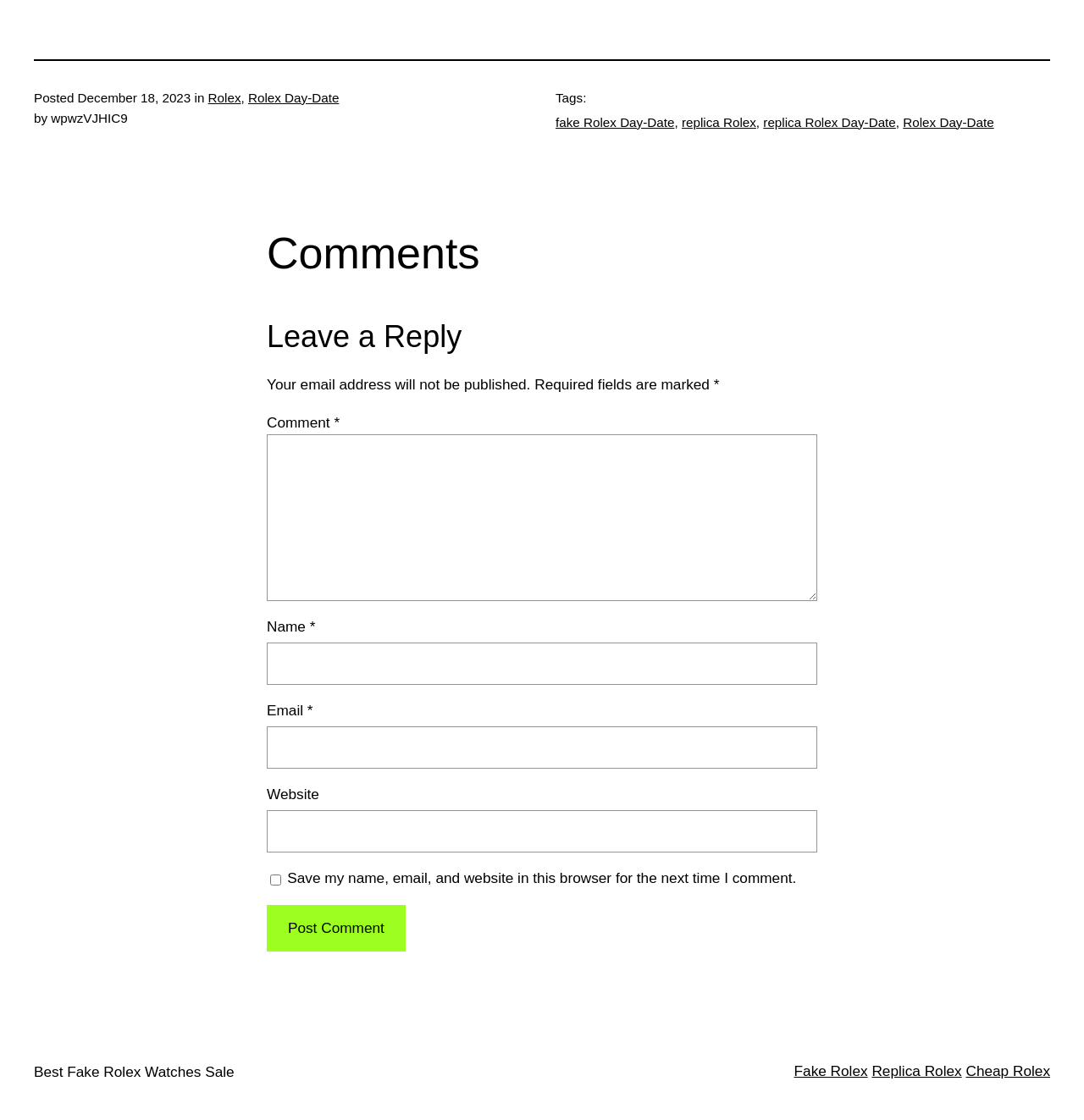Using the provided element description: "parent_node: Email * aria-describedby="email-notes" name="email"", determine the bounding box coordinates of the corresponding UI element in the screenshot.

[0.246, 0.649, 0.754, 0.686]